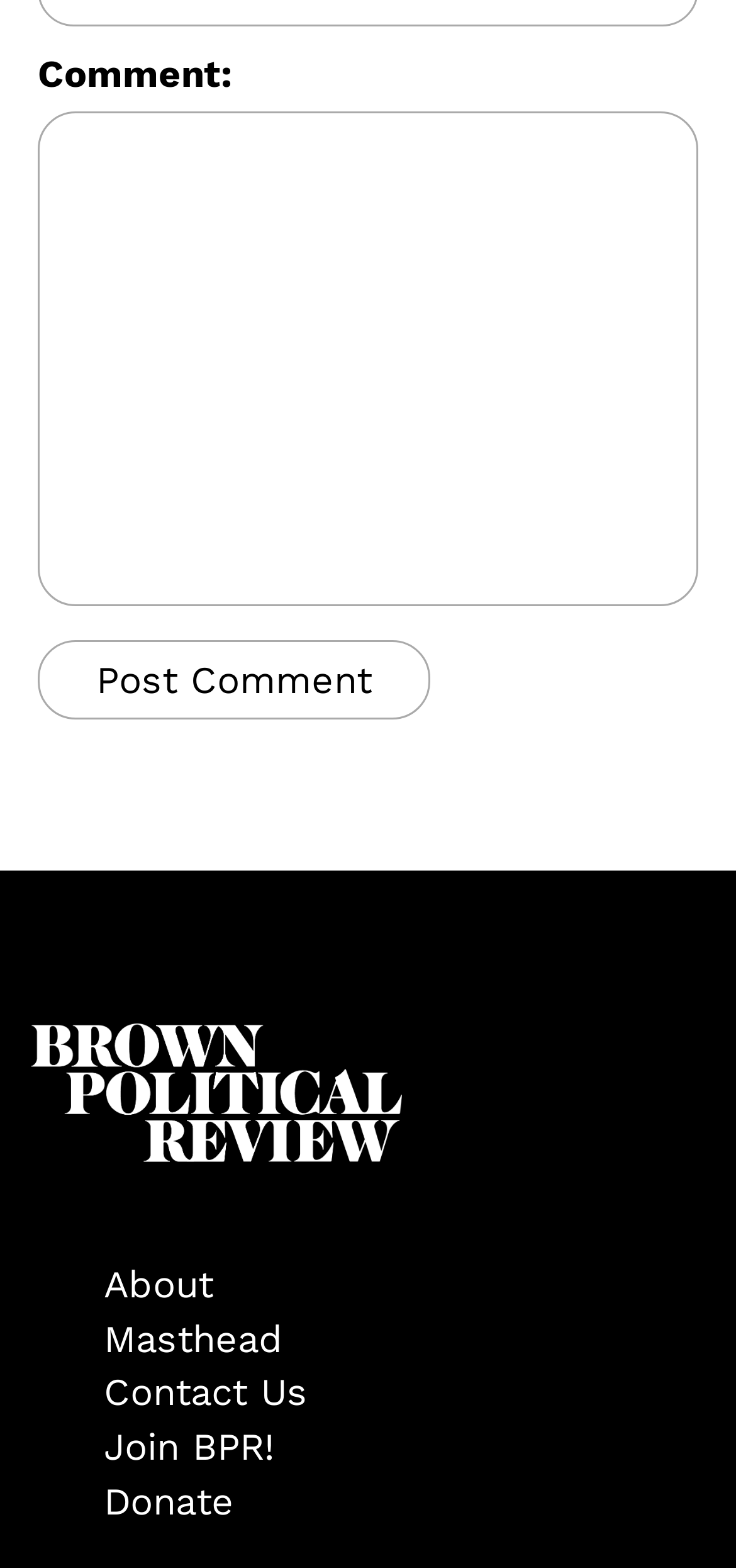Find and provide the bounding box coordinates for the UI element described with: "Donate".

[0.141, 0.943, 0.318, 0.971]